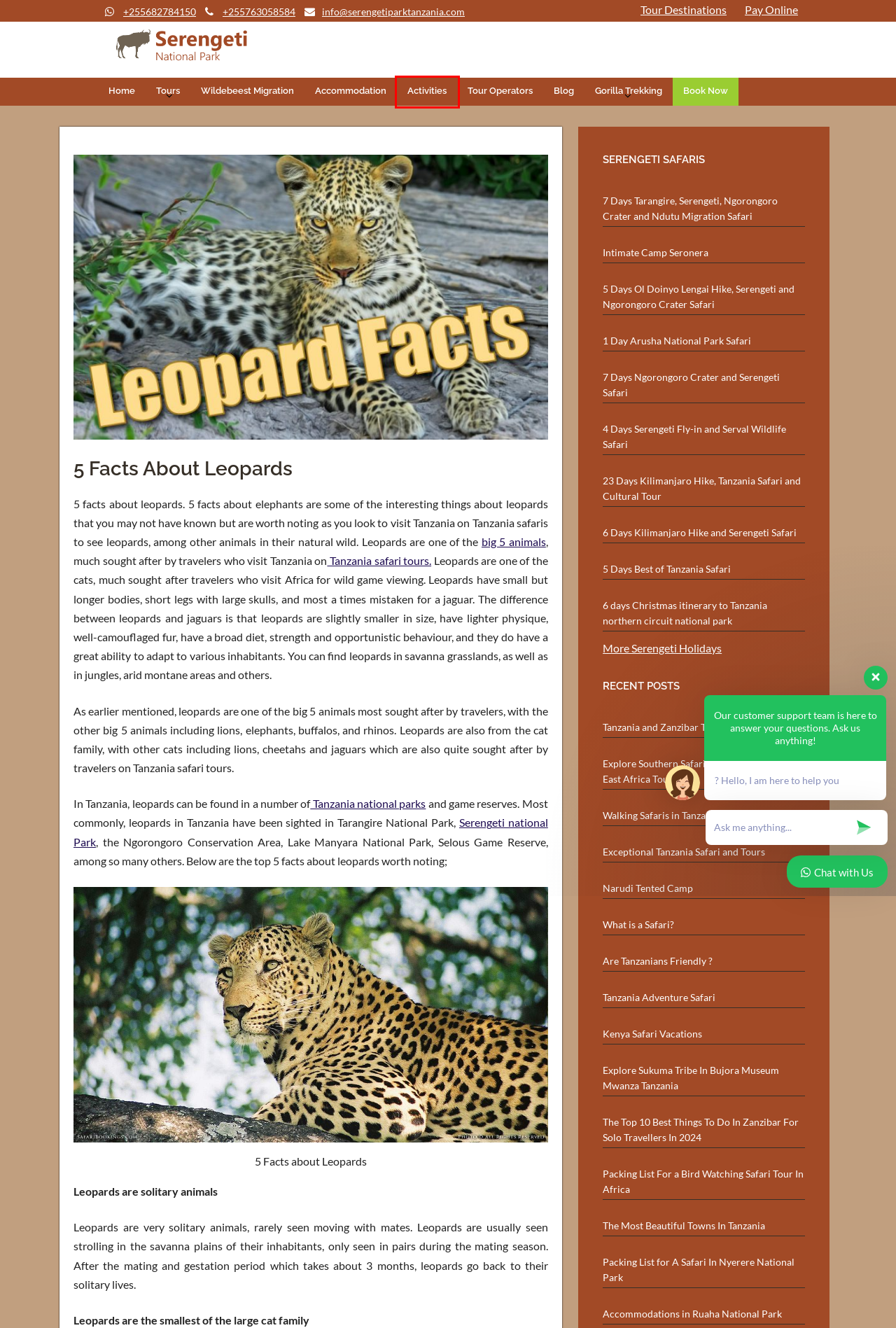You are given a screenshot of a webpage with a red bounding box around an element. Choose the most fitting webpage description for the page that appears after clicking the element within the red bounding box. Here are the candidates:
A. Activities in Serengeti National Park - Serengeti National Park
B. Explore Southern Safari Circuit | Focus East Africa Tours
C. Tanzania and Zanzibar Tourism Events | Tanzania Safaris Tours
D. 6 Days Kilimanjaro Hike and Serengeti Safari | Tanzania Safaris Tours
E. Wildebeest migration -Tanzania National park, the great wildebeest
F. Serengeti National Park
G. Blog - Serengeti National Park
H. Accommodations in Ruaha National Park | Tanzania Safaris Tours

A